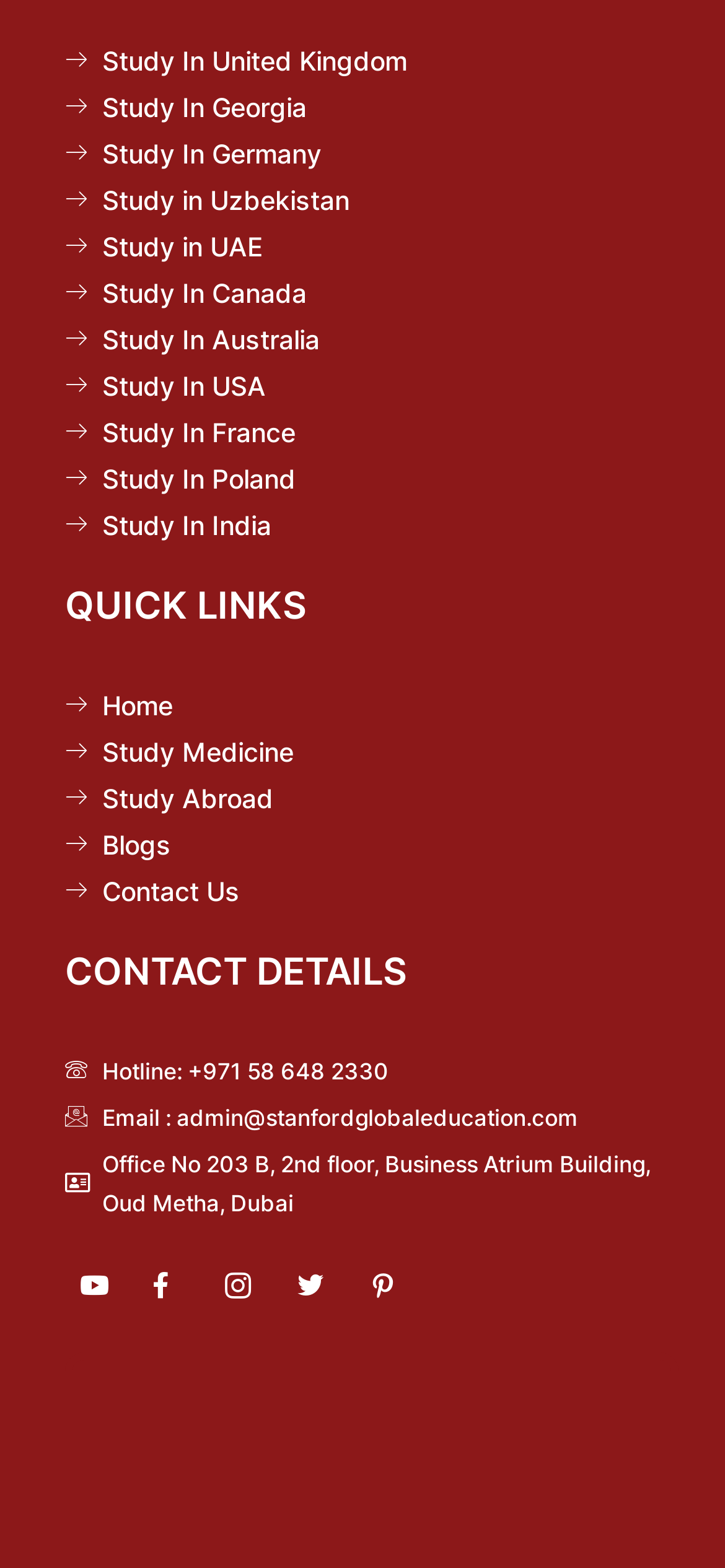Determine the bounding box coordinates for the area you should click to complete the following instruction: "Study Medicine".

[0.09, 0.466, 0.936, 0.491]